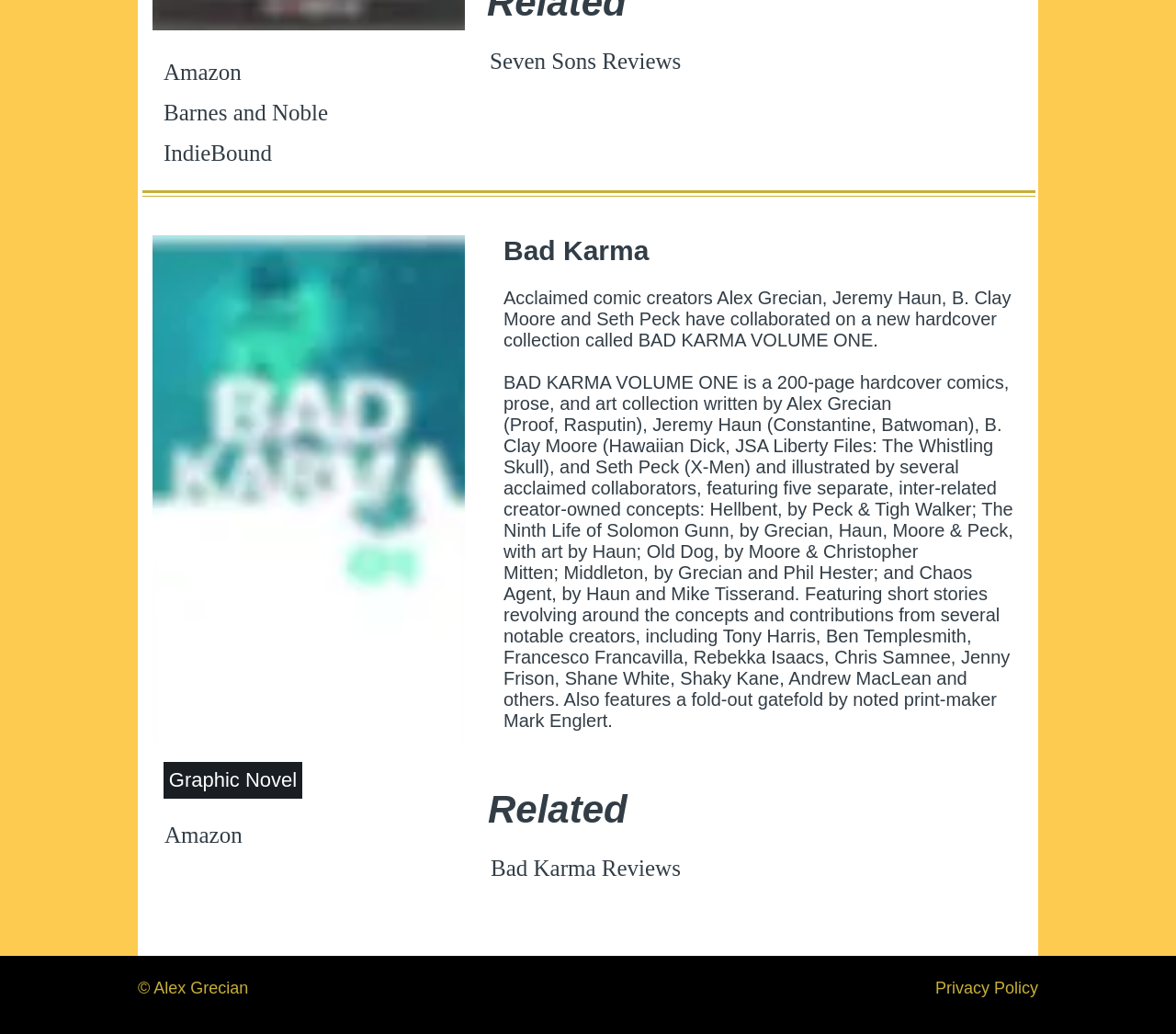Find the bounding box of the element with the following description: "Barnes and Noble". The coordinates must be four float numbers between 0 and 1, formatted as [left, top, right, bottom].

[0.138, 0.093, 0.356, 0.124]